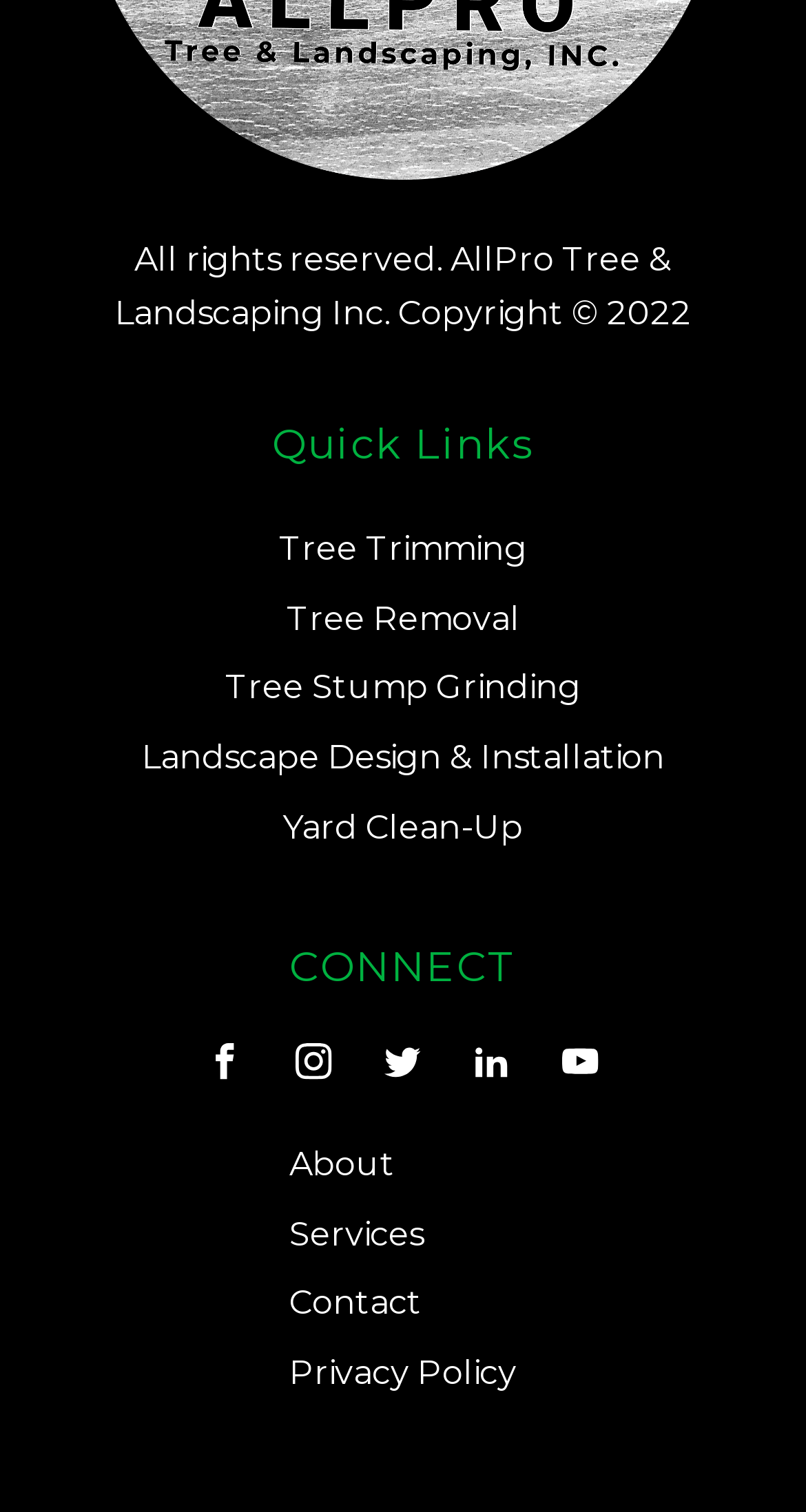Based on the image, provide a detailed and complete answer to the question: 
How many social media platforms are linked?

I counted the number of social media links under the 'CONNECT' heading and found links to Facebook, Instagram, Twitter, LinkedIn, and YouTube, which makes a total of 5 platforms.